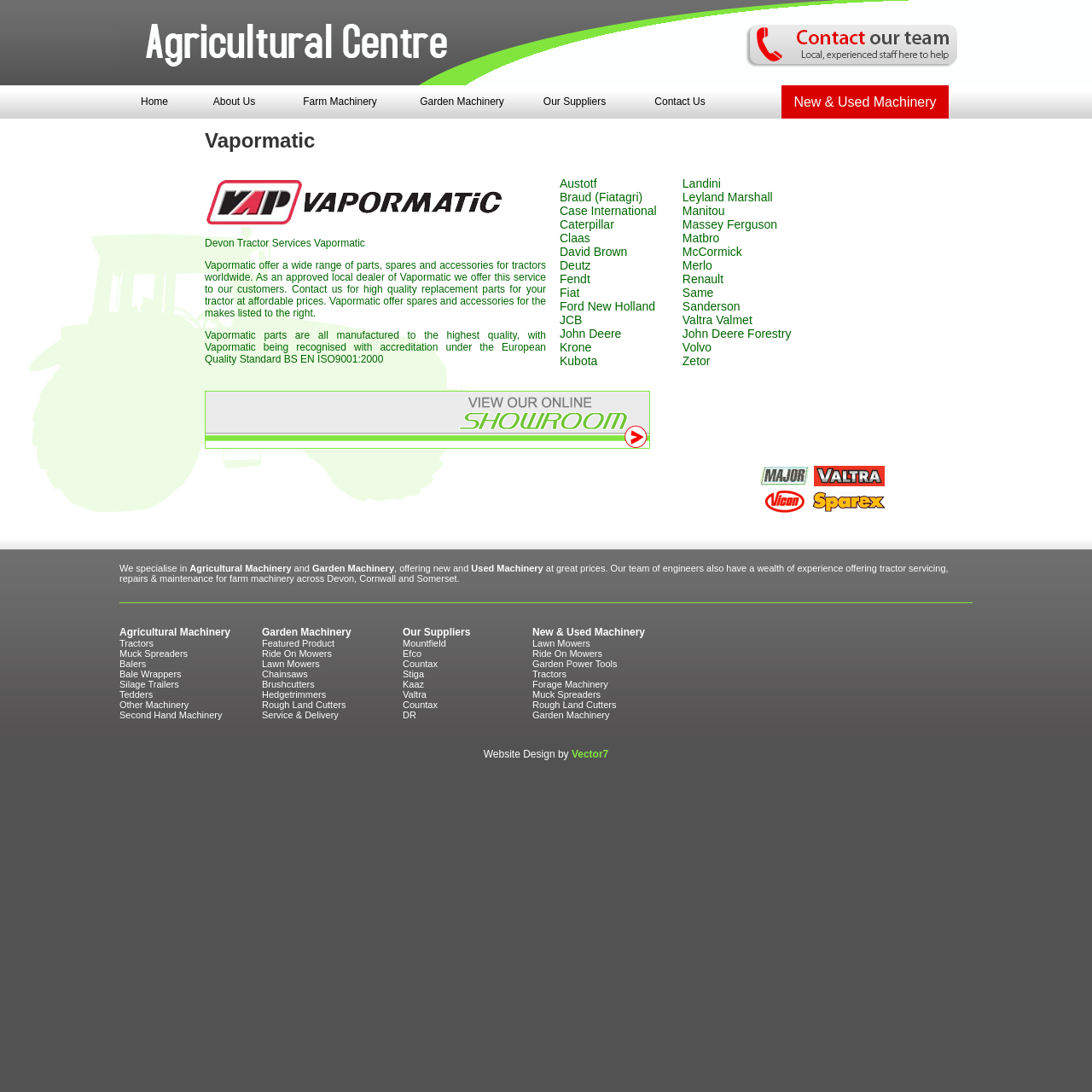Please find the bounding box coordinates for the clickable element needed to perform this instruction: "Click Home".

[0.109, 0.078, 0.173, 0.109]